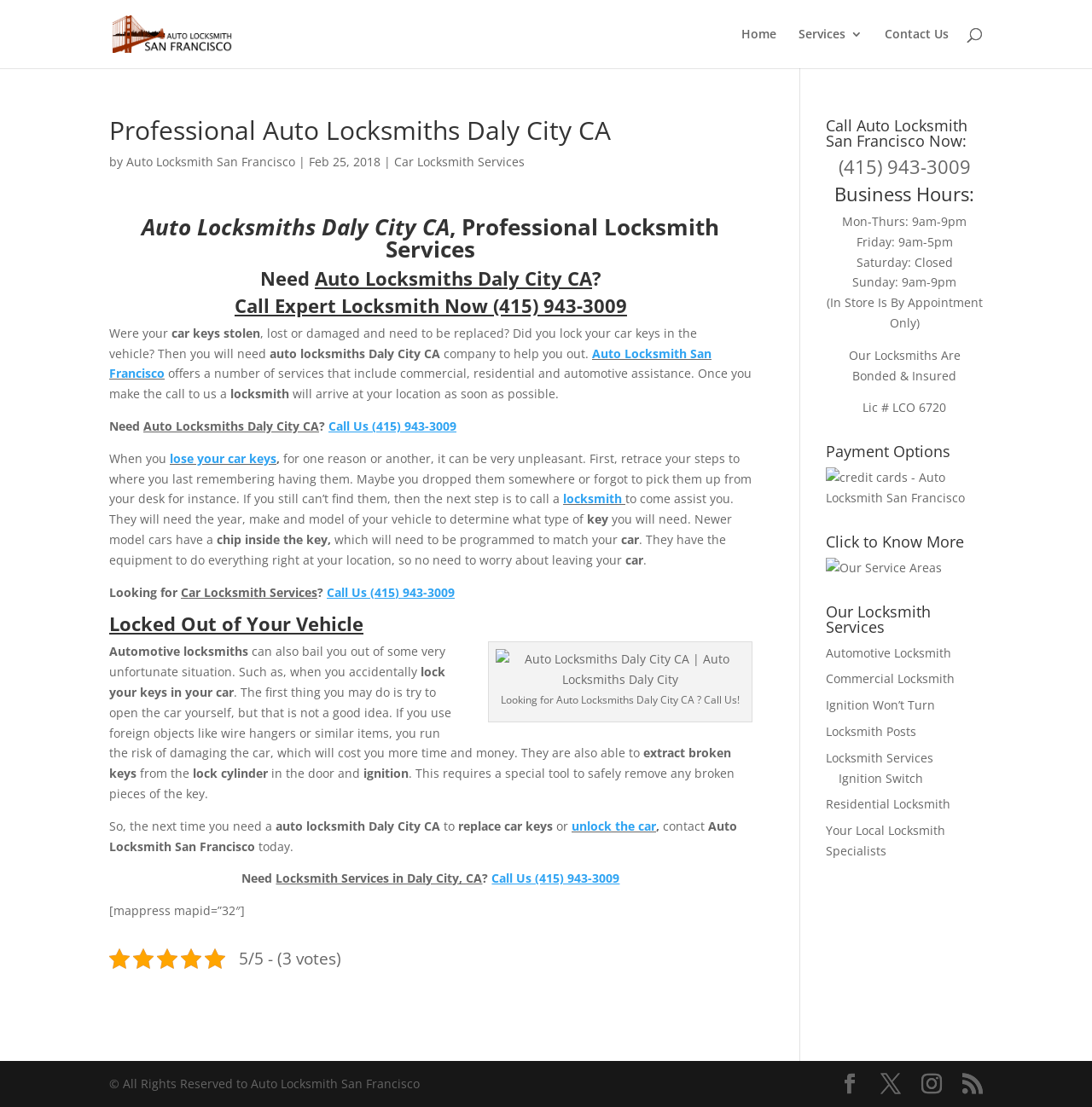Please provide the bounding box coordinates for the element that needs to be clicked to perform the instruction: "Click on 'Home'". The coordinates must consist of four float numbers between 0 and 1, formatted as [left, top, right, bottom].

[0.679, 0.025, 0.711, 0.062]